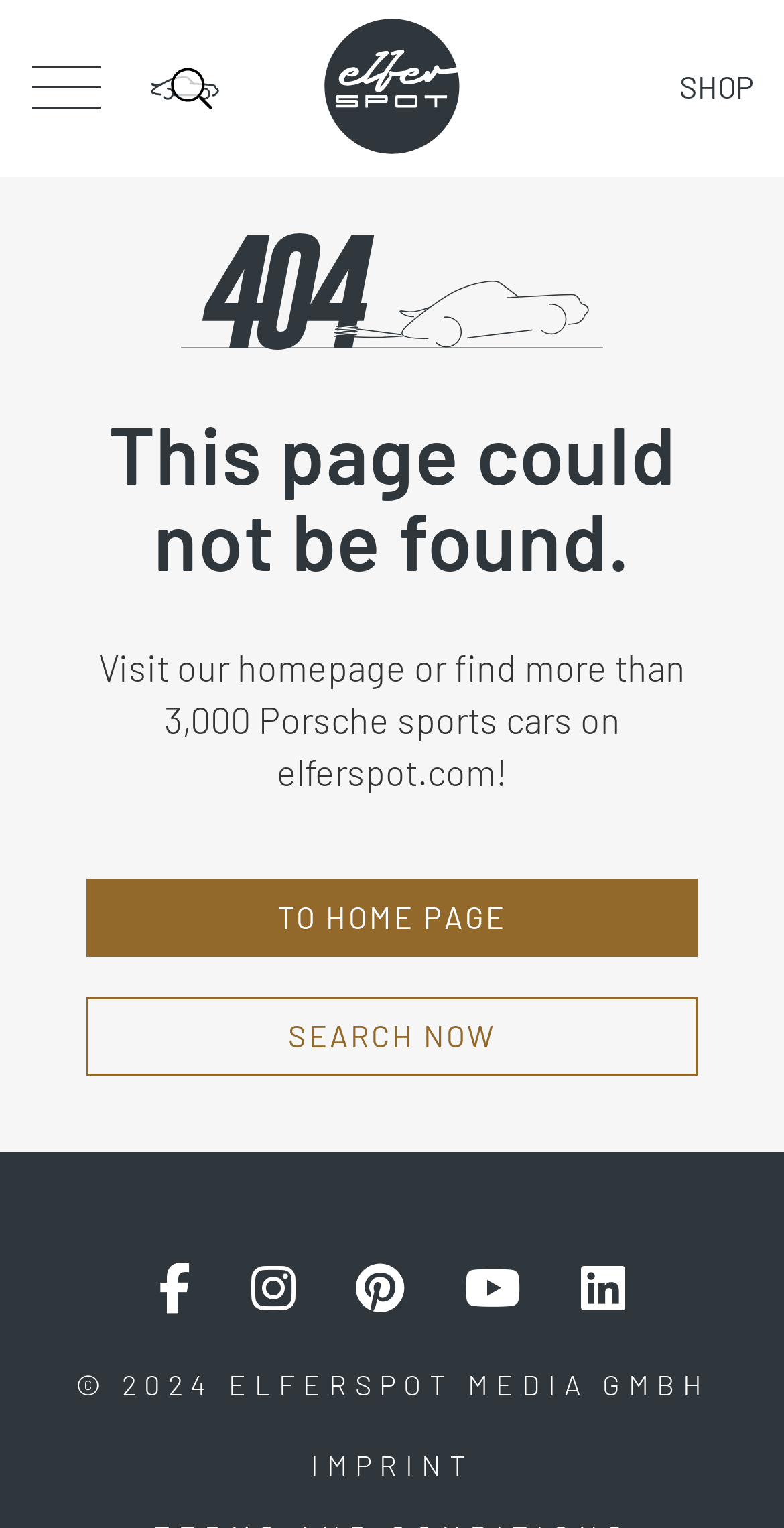Analyze the image and give a detailed response to the question:
How many social media platforms are linked on the page?

The page contains links to five social media platforms, including Facebook, Instagram, Pinterest, YouTube, and LinkedIn, allowing users to follow the website's social media presence.